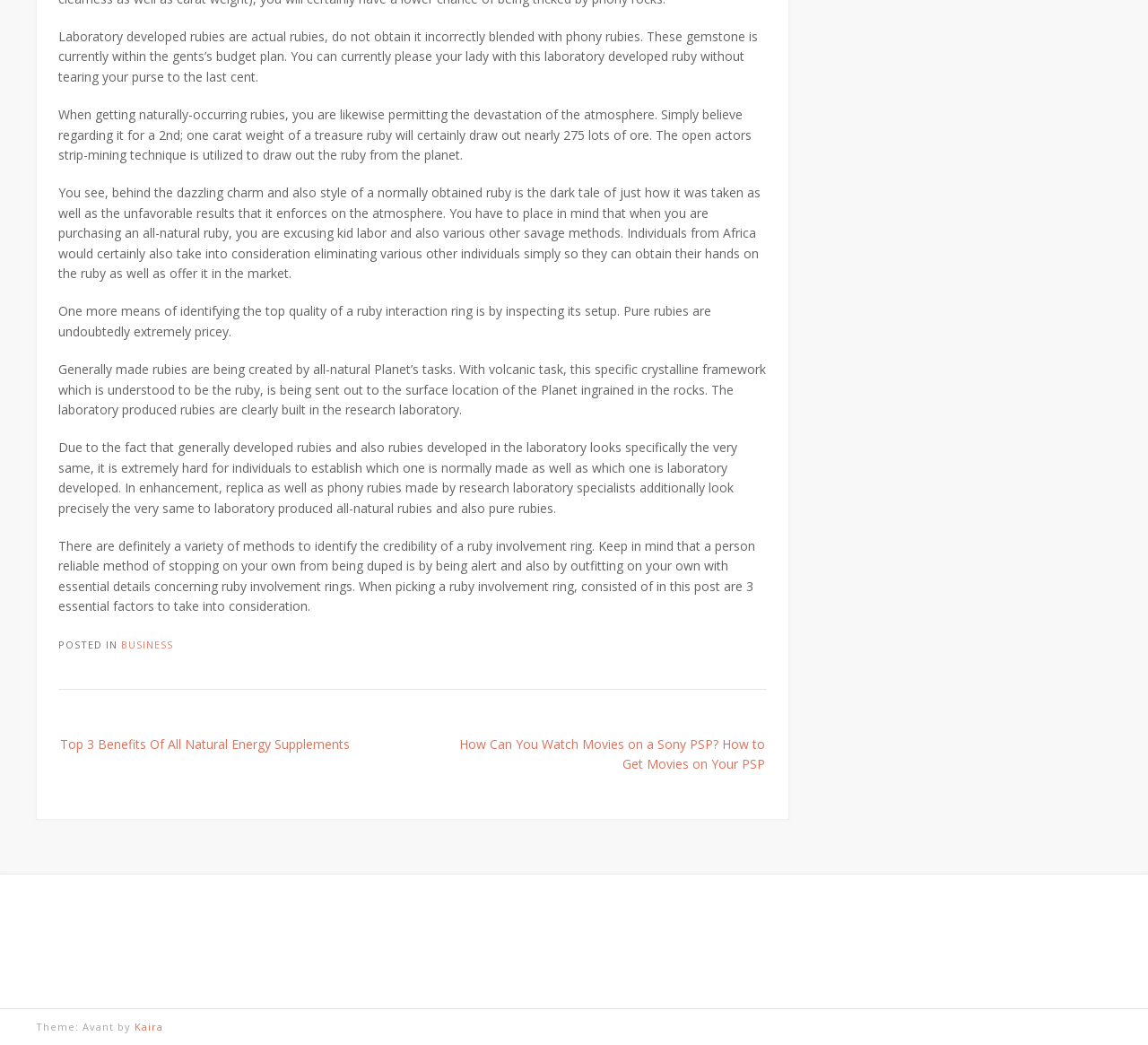What is the purpose of the links at the bottom of the webpage?
Carefully examine the image and provide a detailed answer to the question.

The links at the bottom of the webpage, such as 'Top 3 Benefits Of All Natural Energy Supplements' and 'How Can You Watch Movies on a Sony PSP?', appear to be for post navigation, allowing users to access related or previous posts.